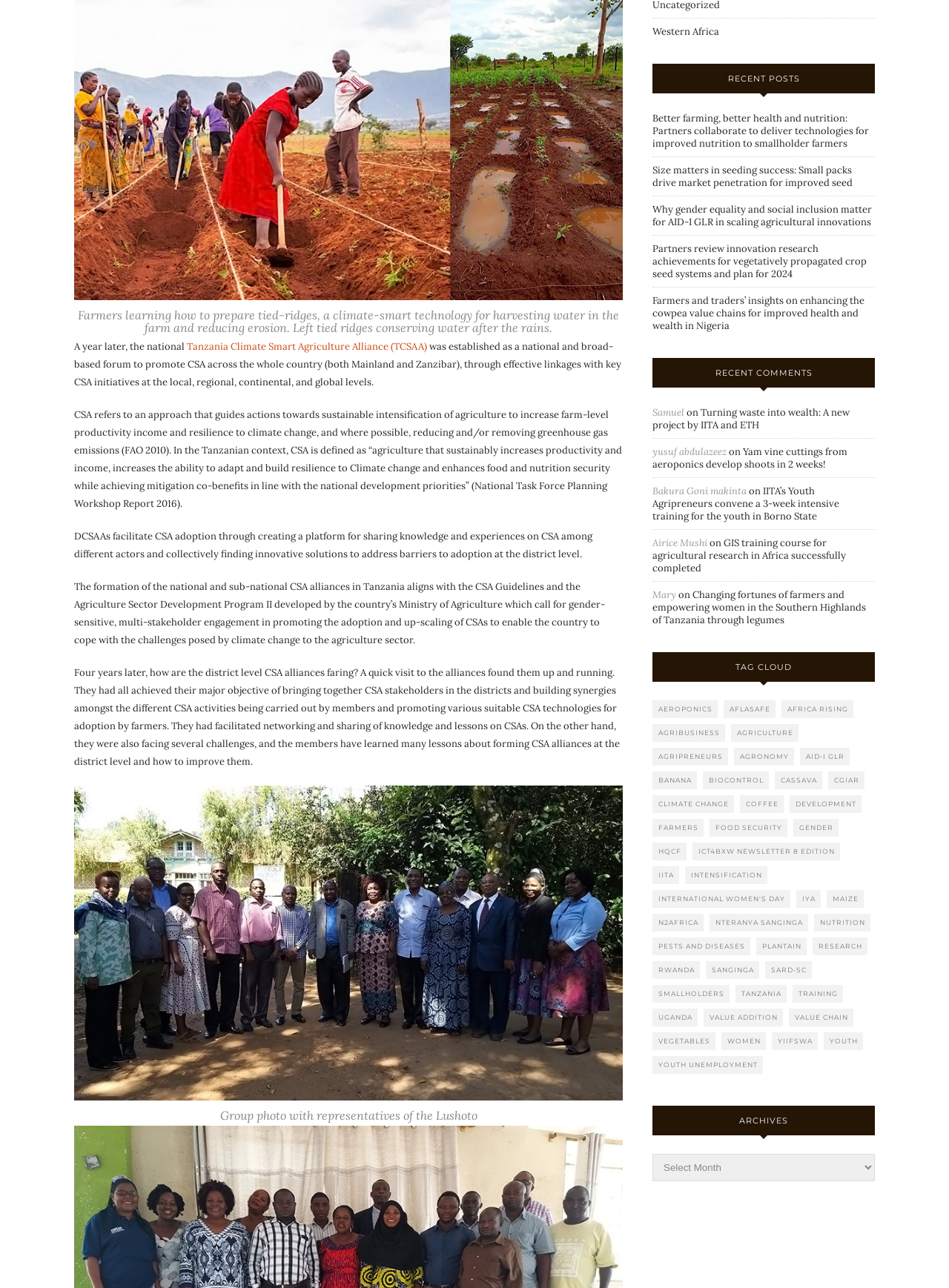Please locate the UI element described by "Western Africa" and provide its bounding box coordinates.

[0.688, 0.02, 0.758, 0.029]